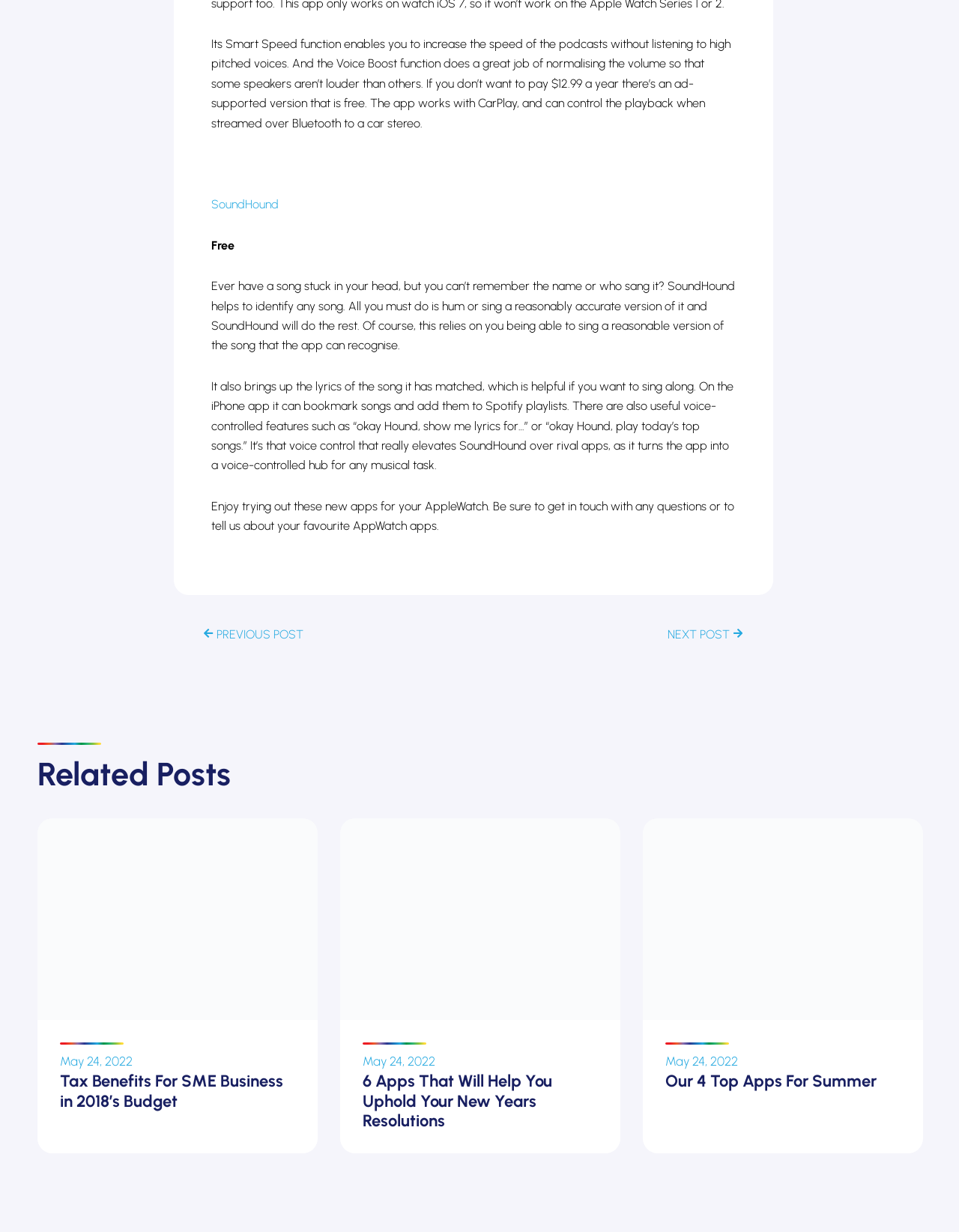Identify the bounding box coordinates of the element to click to follow this instruction: 'Click on SoundHound'. Ensure the coordinates are four float values between 0 and 1, provided as [left, top, right, bottom].

[0.22, 0.16, 0.291, 0.172]